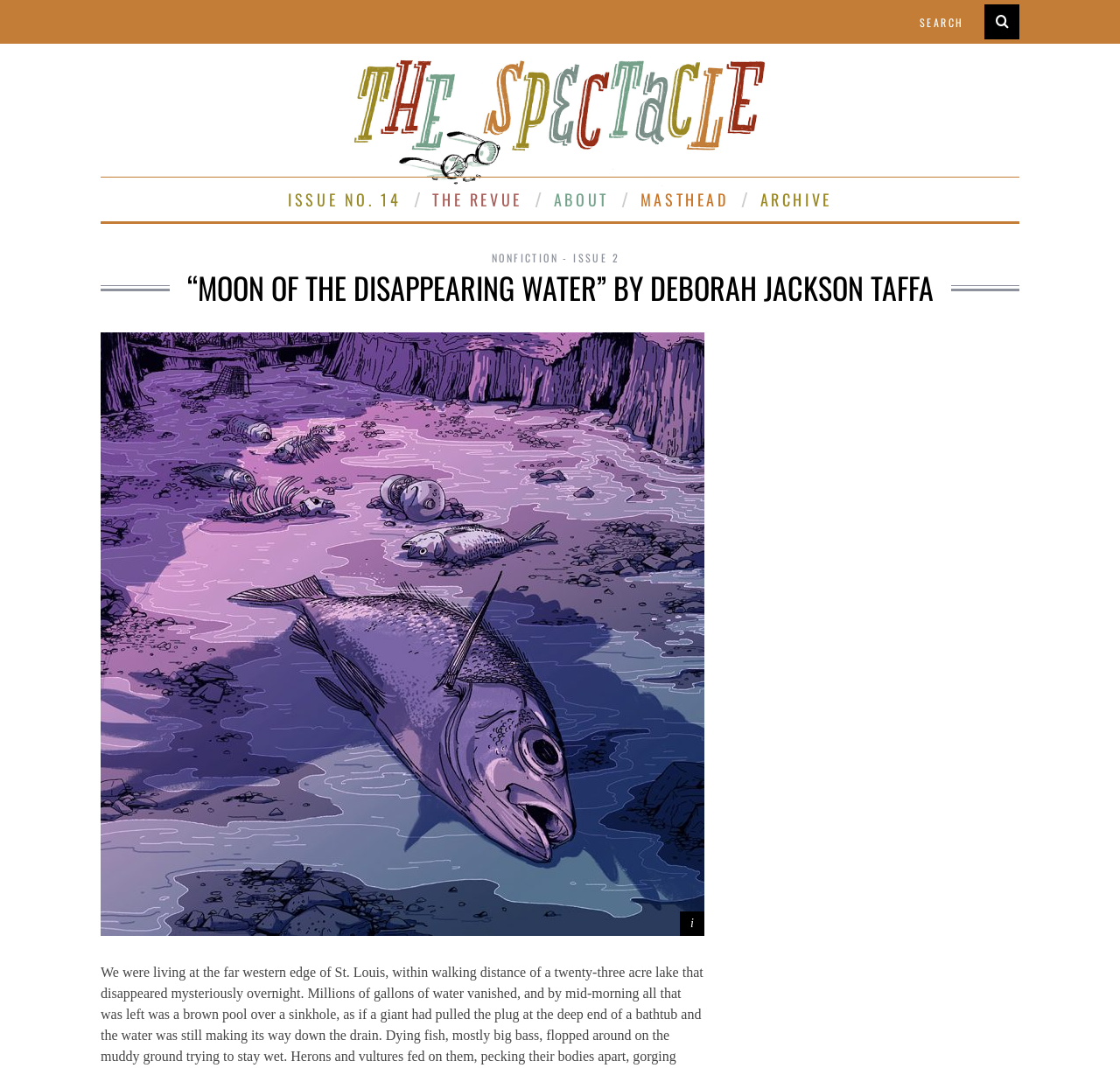Please specify the bounding box coordinates of the clickable region to carry out the following instruction: "visit Julia Kuo's website". The coordinates should be four float numbers between 0 and 1, in the format [left, top, right, bottom].

[0.251, 0.843, 0.331, 0.857]